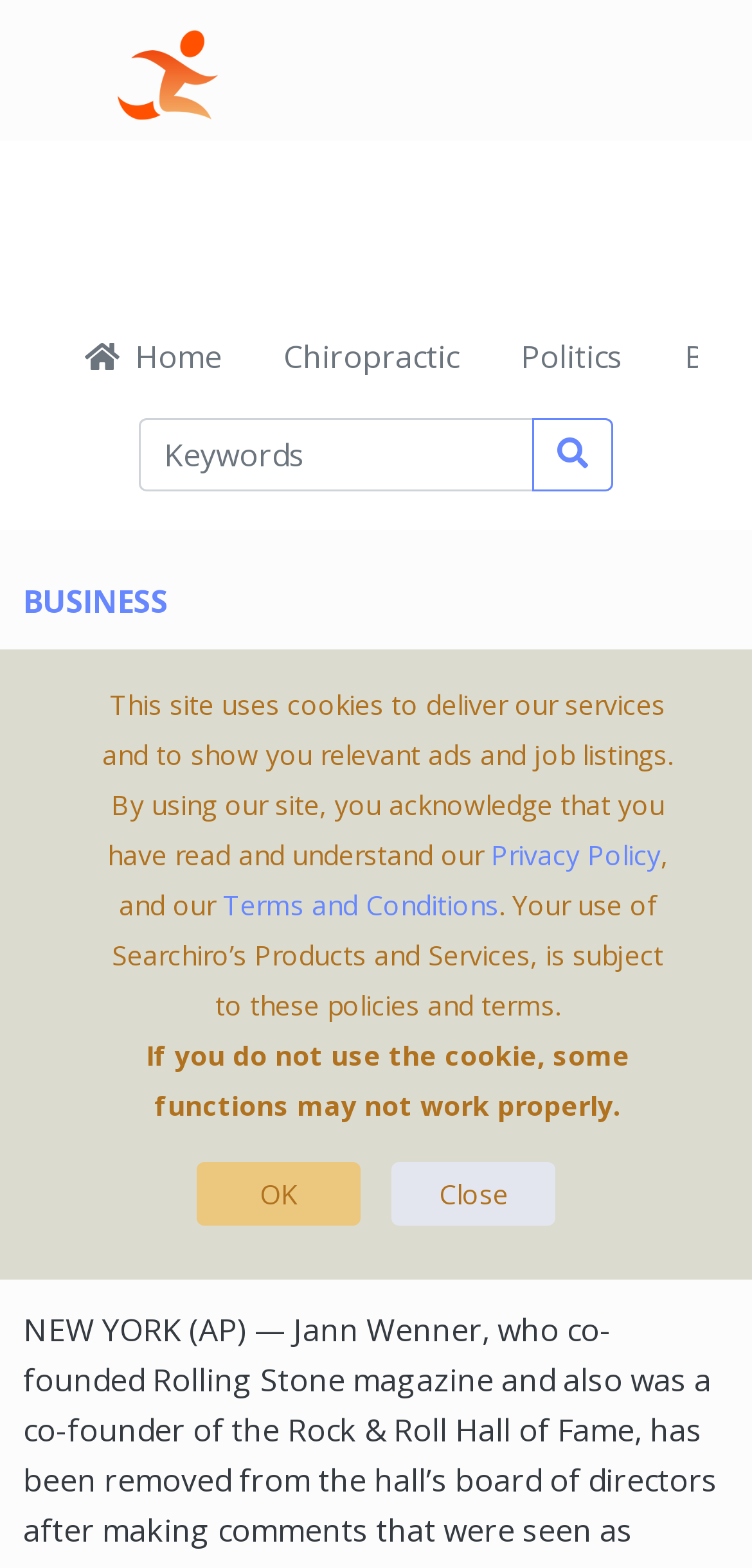Please determine the bounding box coordinates of the element to click on in order to accomplish the following task: "View business news". Ensure the coordinates are four float numbers ranging from 0 to 1, i.e., [left, top, right, bottom].

[0.031, 0.372, 0.969, 0.396]